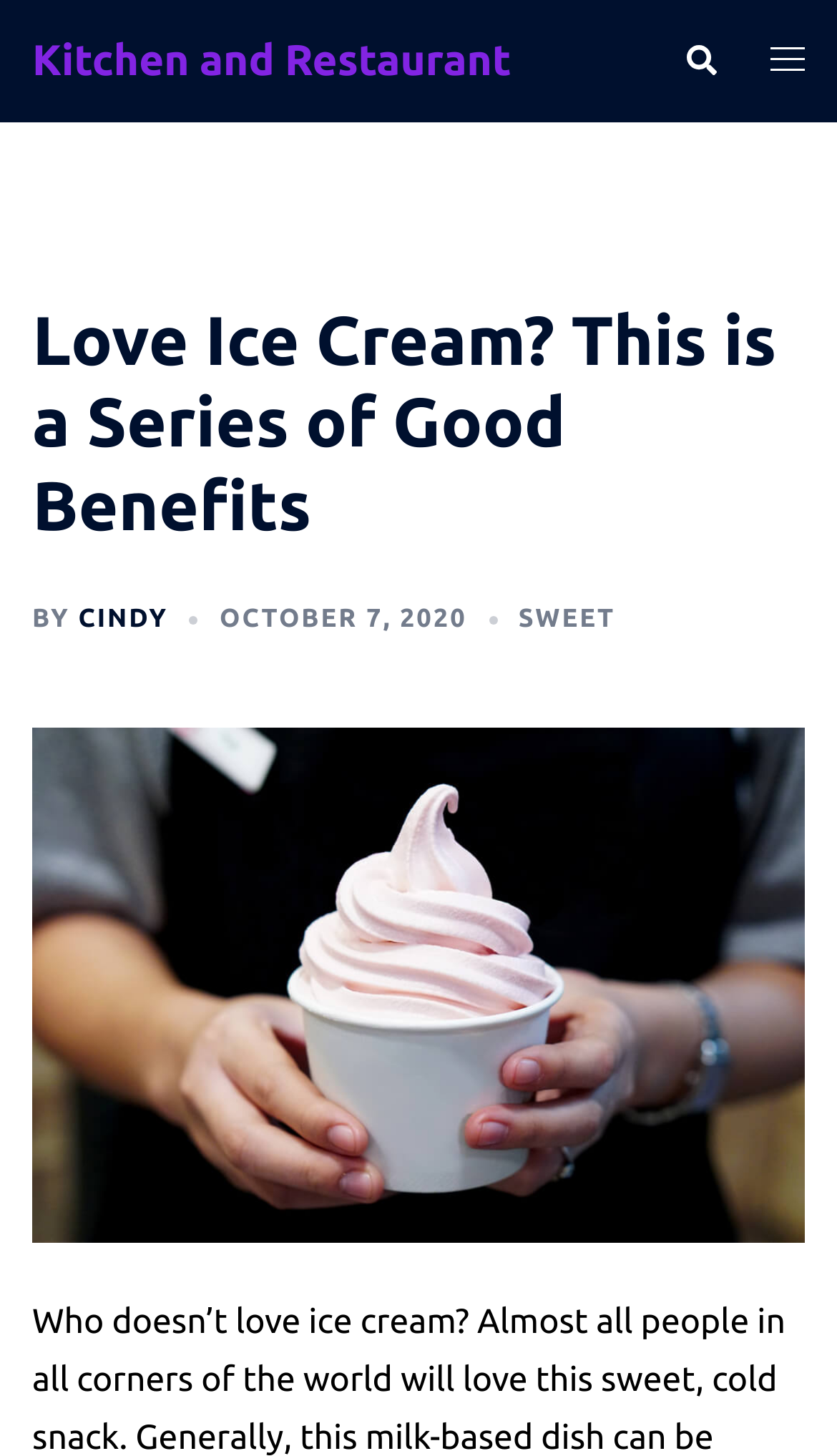Who is the author of the article? Based on the image, give a response in one word or a short phrase.

CINDY